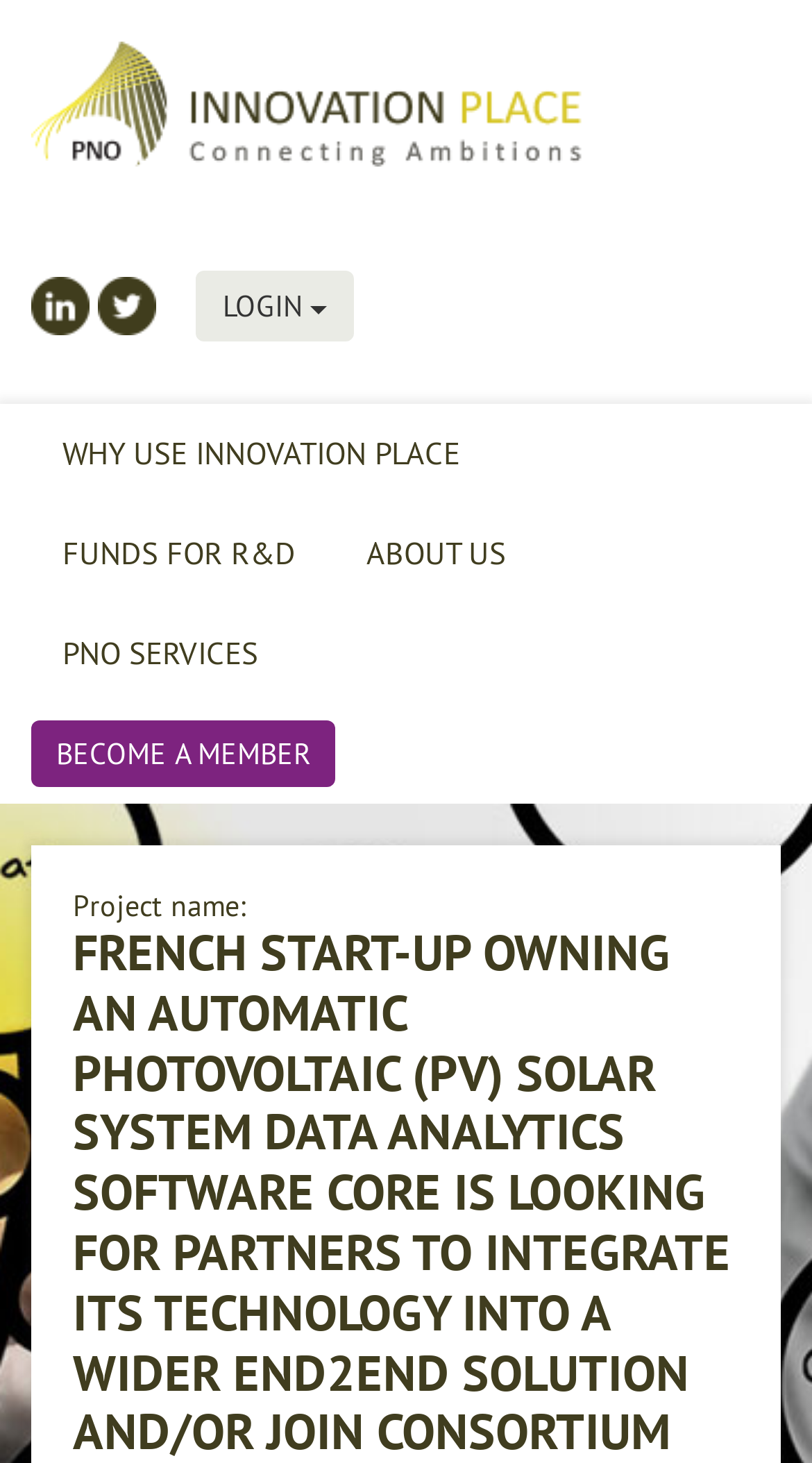Provide the bounding box coordinates of the HTML element this sentence describes: "alt="Linkedin"".

[0.038, 0.189, 0.11, 0.229]